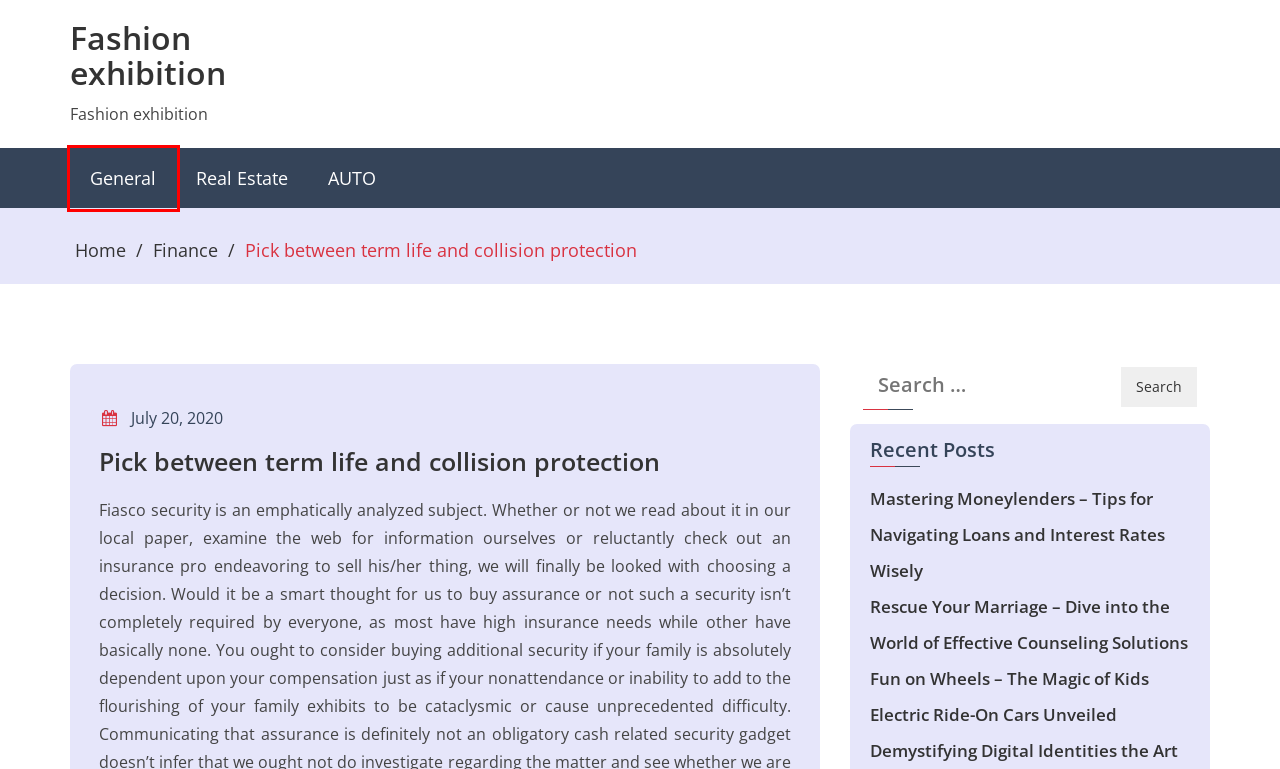Given a screenshot of a webpage with a red bounding box, please pick the webpage description that best fits the new webpage after clicking the element inside the bounding box. Here are the candidates:
A. Mastering Moneylenders – Tips for Navigating Loans and Interest Rates Wisely – Fashion exhibition
B. Finance – Fashion exhibition
C. Rescue Your Marriage – Dive into the World of Effective Counseling Solutions – Fashion exhibition
D. Fashion exhibition – Fashion exhibition
E. Real Estate – Fashion exhibition
F. AUTO – Fashion exhibition
G. Fun on Wheels – The Magic of Kids Electric Ride-On Cars Unveiled – Fashion exhibition
H. General – Fashion exhibition

H